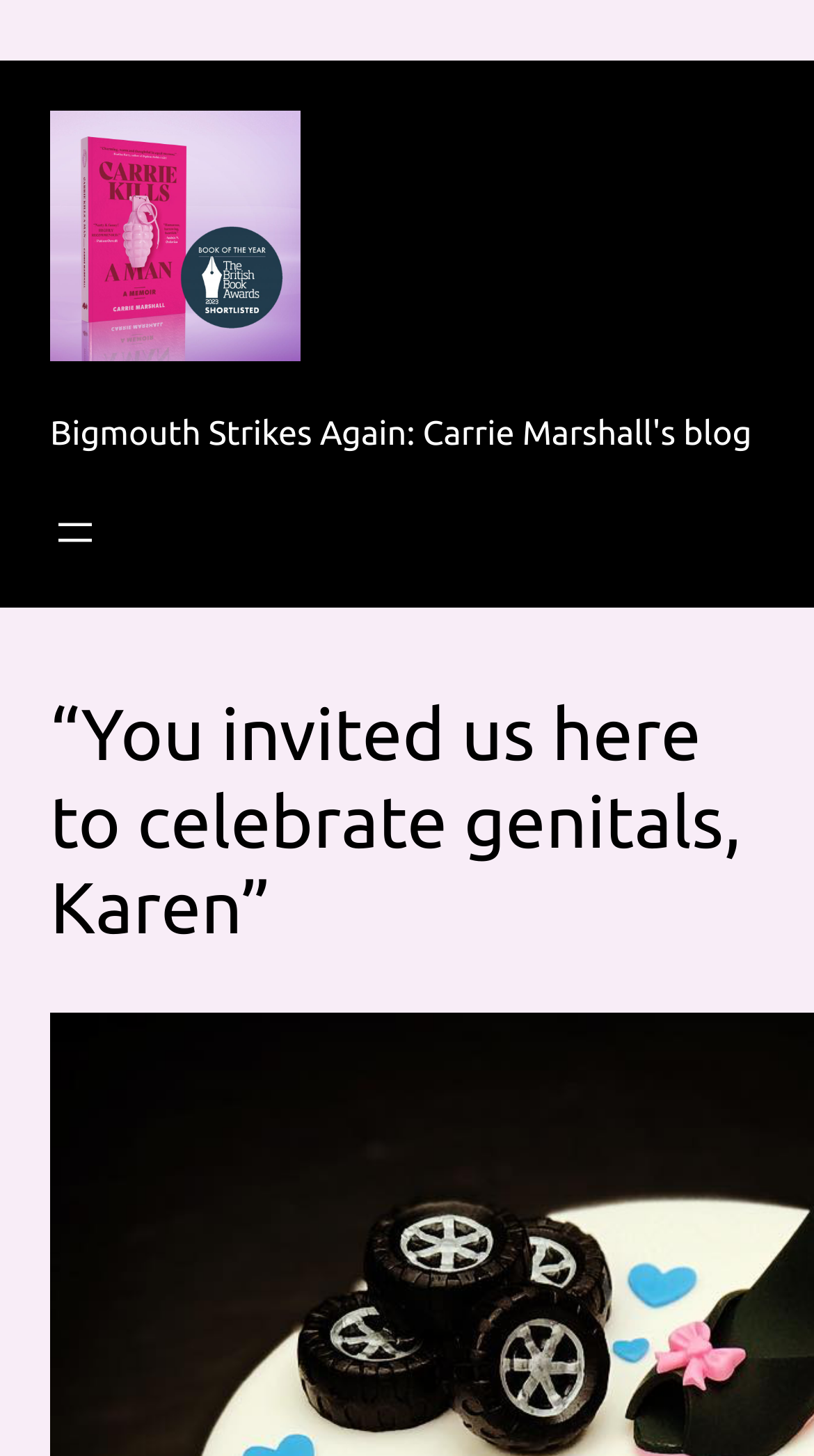Given the element description: "aria-label="Open menu"", predict the bounding box coordinates of this UI element. The coordinates must be four float numbers between 0 and 1, given as [left, top, right, bottom].

[0.062, 0.349, 0.123, 0.383]